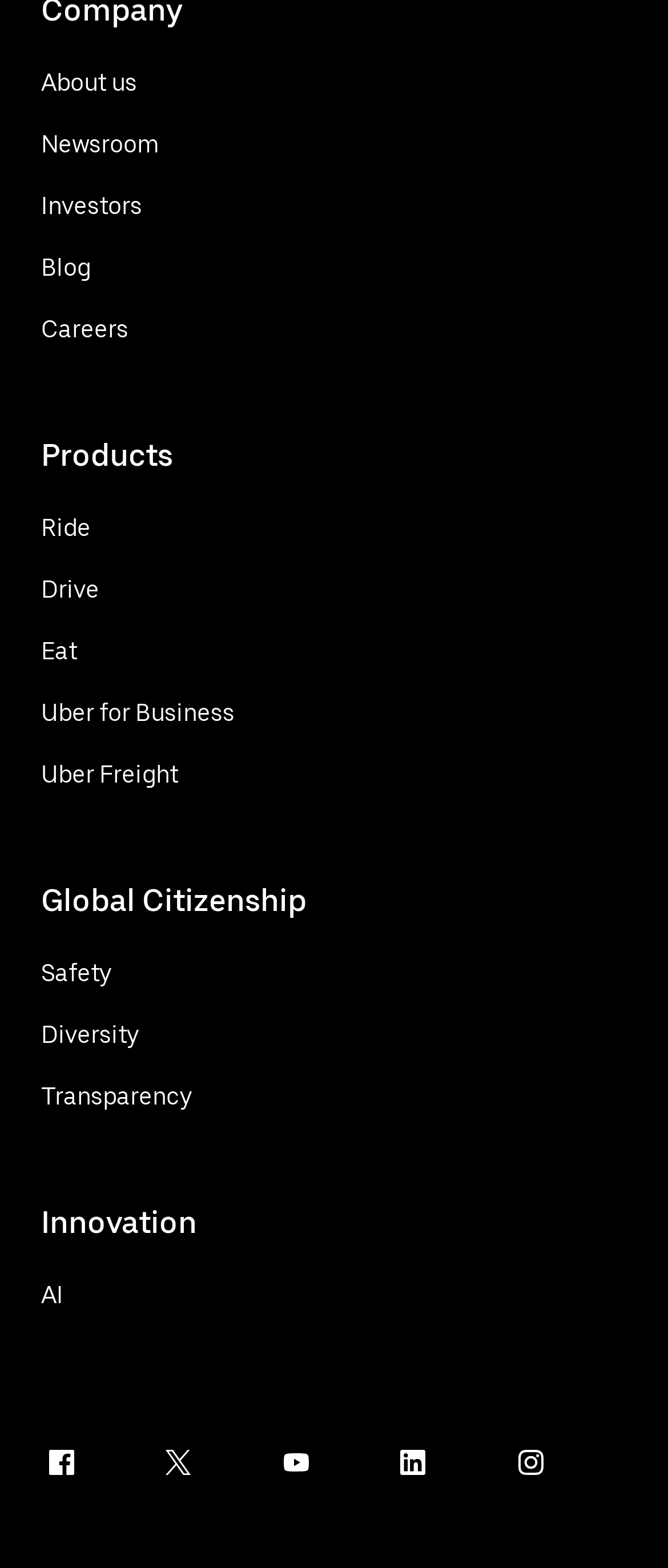Please specify the bounding box coordinates of the region to click in order to perform the following instruction: "Click on About us".

[0.062, 0.041, 0.205, 0.063]